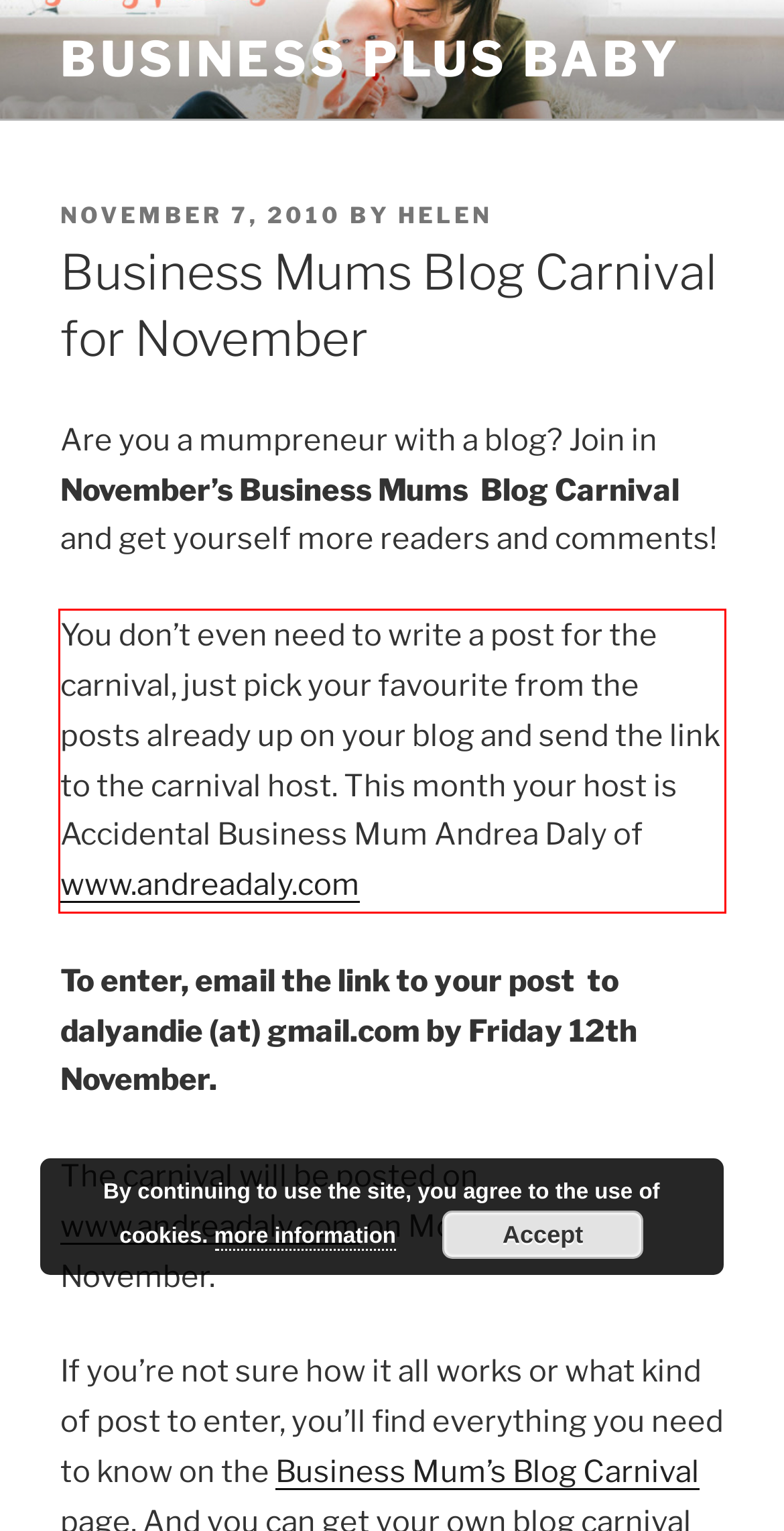Analyze the screenshot of the webpage and extract the text from the UI element that is inside the red bounding box.

You don’t even need to write a post for the carnival, just pick your favourite from the posts already up on your blog and send the link to the carnival host. This month your host is Accidental Business Mum Andrea Daly of www.andreadaly.com